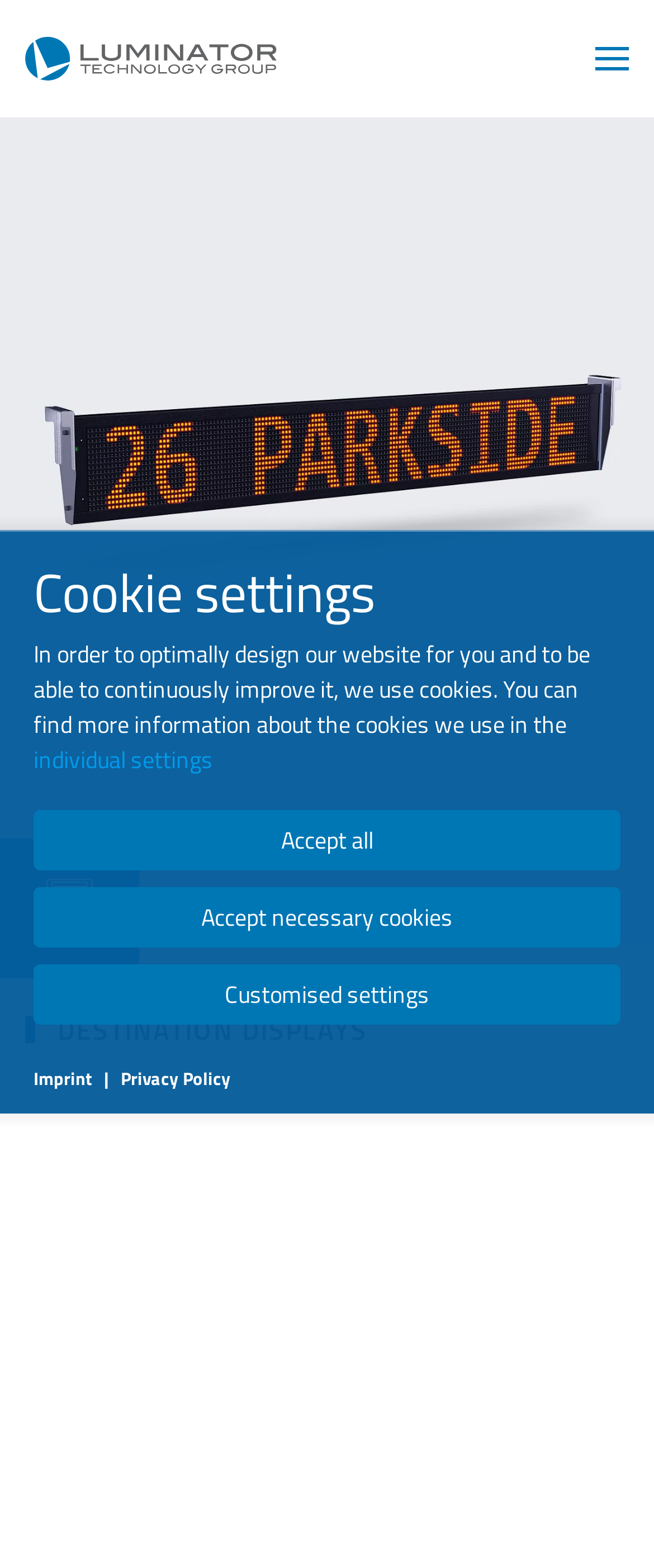Can you find the bounding box coordinates for the UI element given this description: "Skip to main content"? Provide the coordinates as four float numbers between 0 and 1: [left, top, right, bottom].

[0.09, 0.04, 0.464, 0.06]